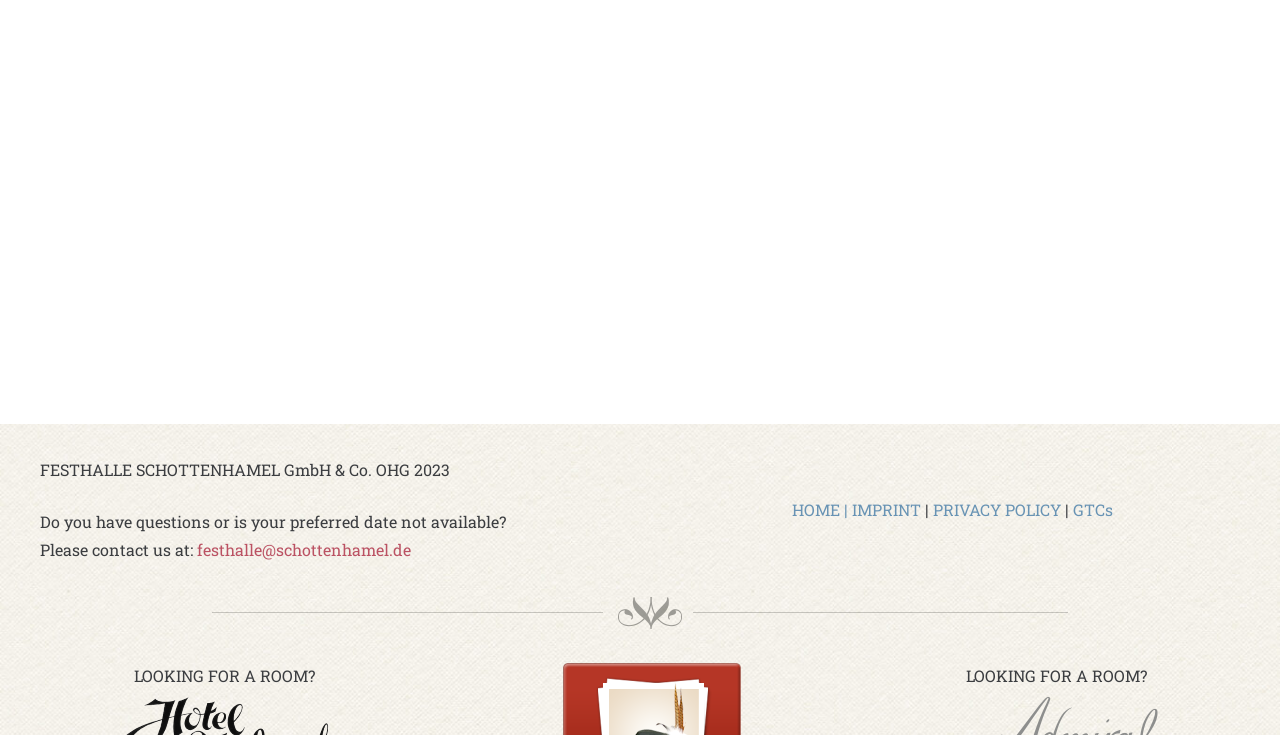What is the company name?
Please answer the question with as much detail and depth as you can.

The company name is obtained from the StaticText element at the top of the webpage, which reads 'FESTHALLE SCHOTTENHAMEL GmbH & Co. OHG 2023'.